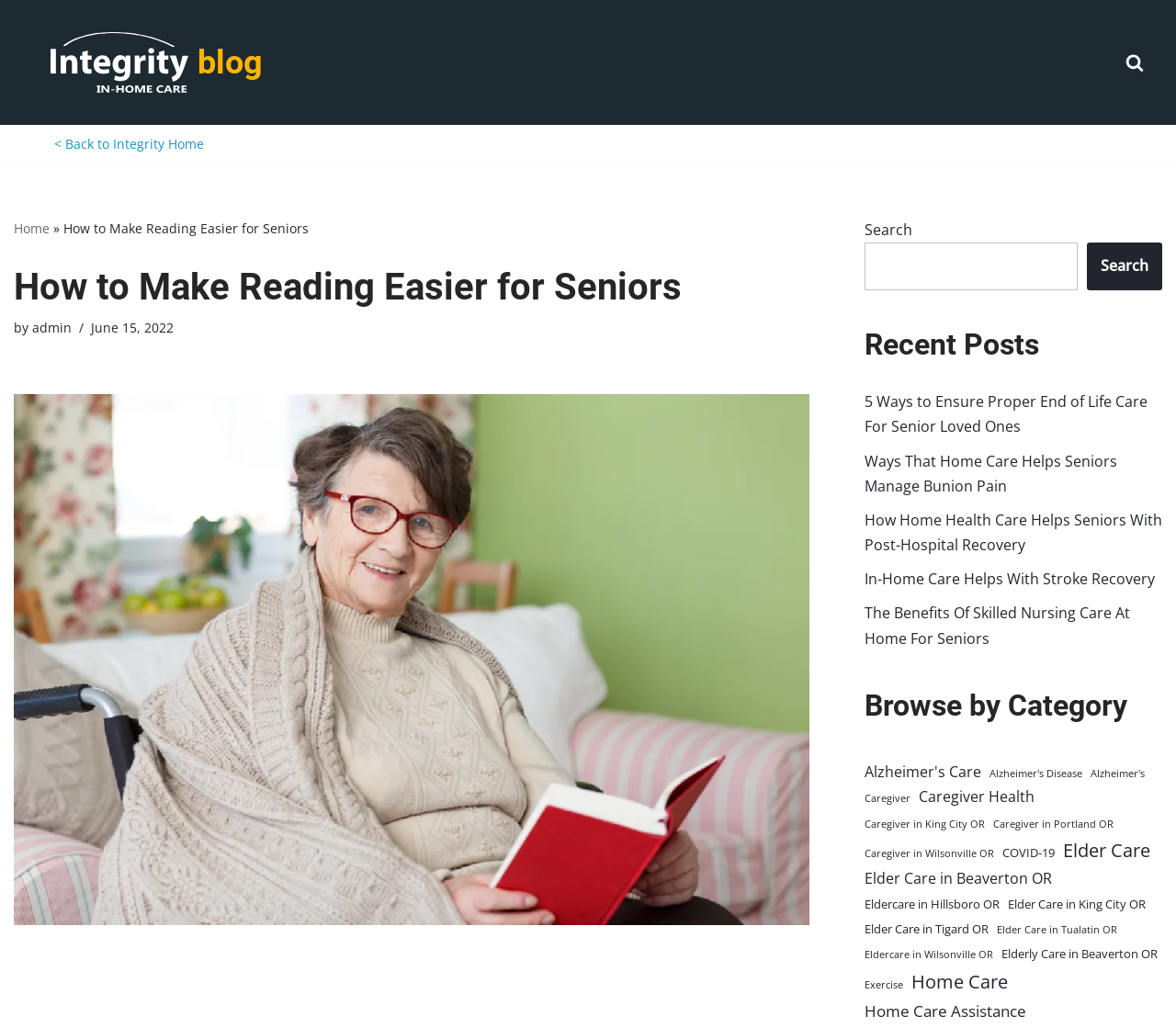What is the date of the current article?
Please give a detailed and elaborate explanation in response to the question.

I found the answer by looking at the time element with the text 'June 15, 2022' which is located below the author's name, indicating that it is the date of the current article.